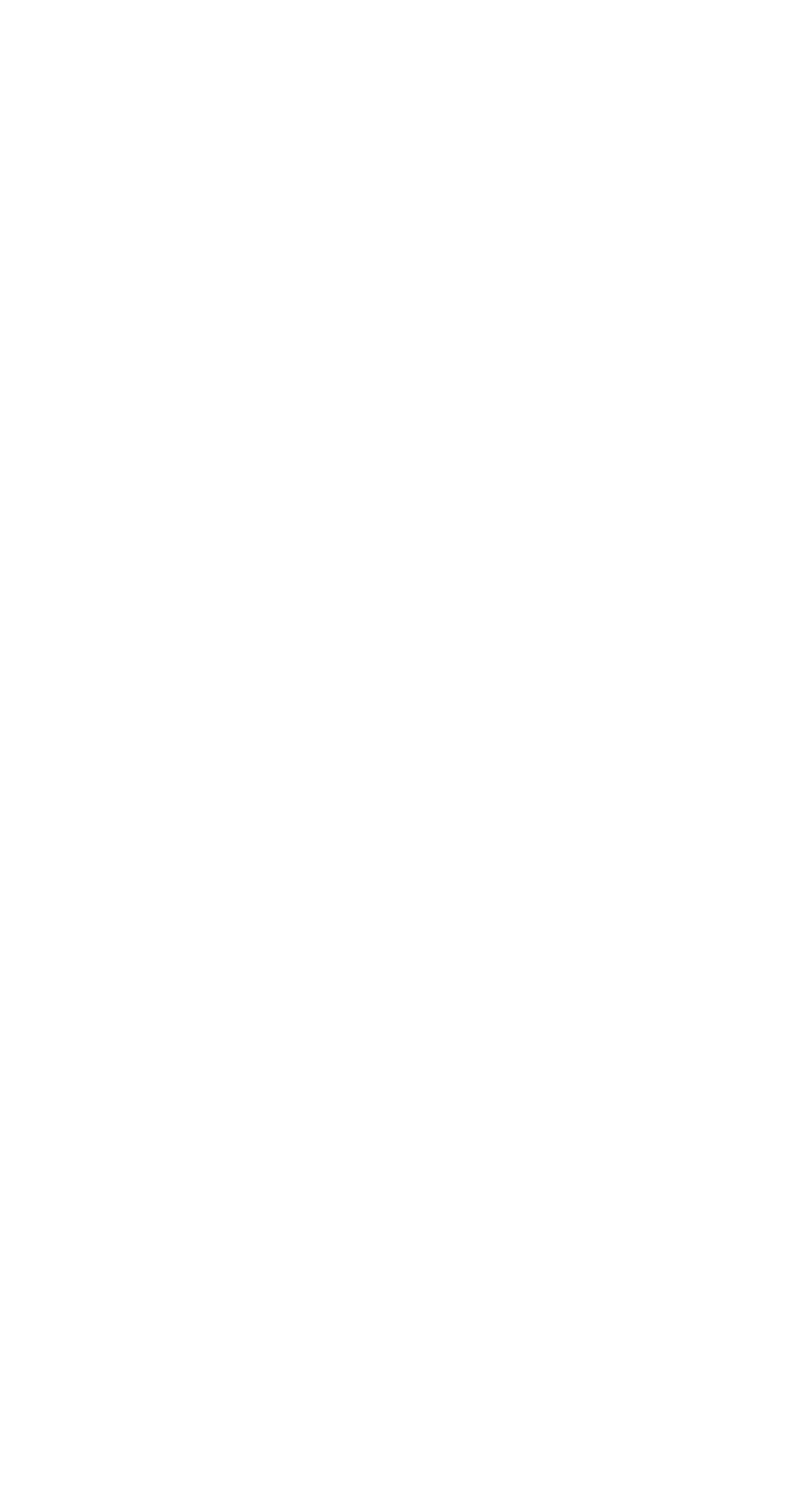Identify the bounding box coordinates of the part that should be clicked to carry out this instruction: "Check the production year 2022".

[0.479, 0.599, 0.554, 0.622]